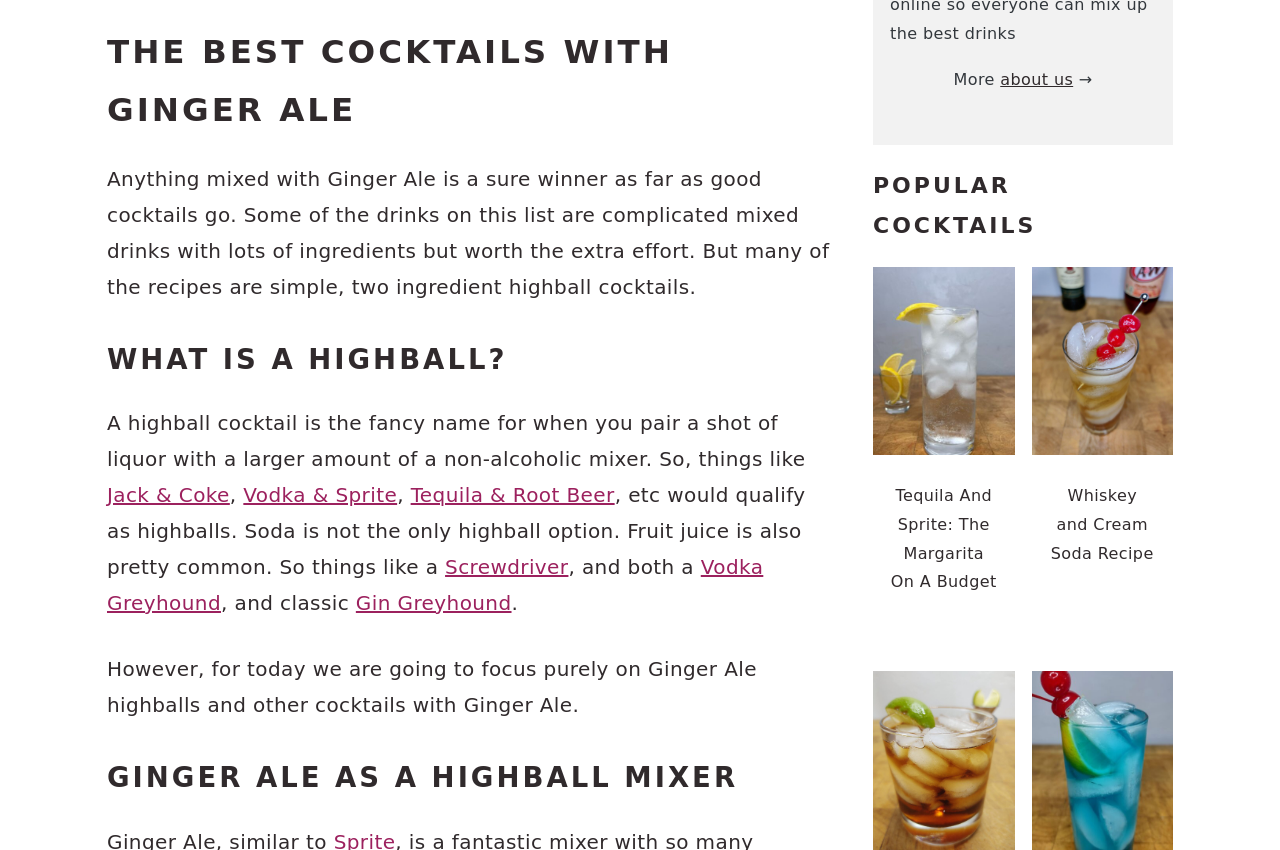Find the bounding box of the UI element described as follows: "Vodka & Sprite".

[0.19, 0.568, 0.31, 0.597]